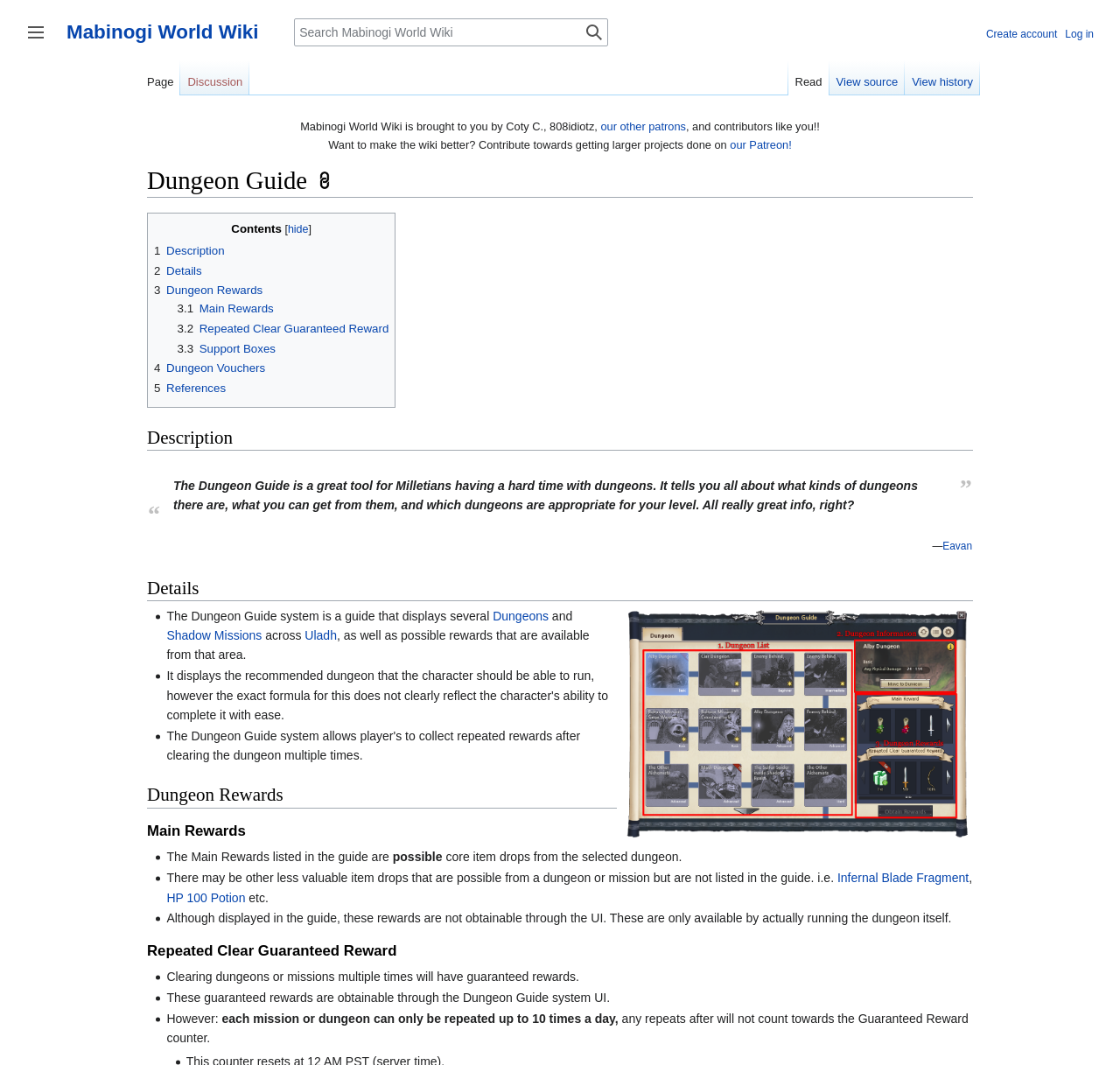Please identify the bounding box coordinates of the element's region that I should click in order to complete the following instruction: "Search". The bounding box coordinates consist of four float numbers between 0 and 1, i.e., [left, top, right, bottom].

[0.519, 0.018, 0.542, 0.043]